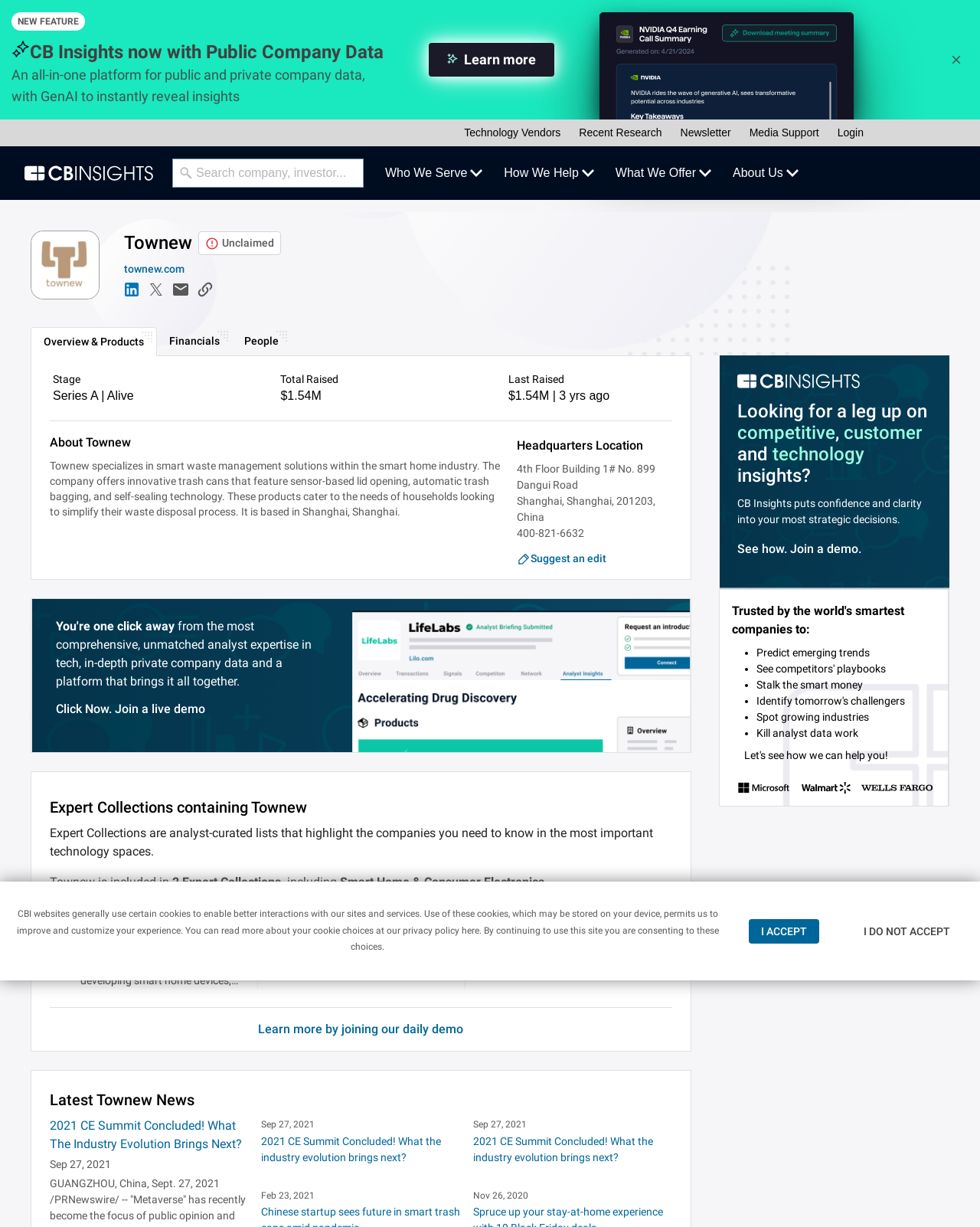Give a succinct answer to this question in a single word or phrase: 
How many Expert Collections is Townew included in?

2